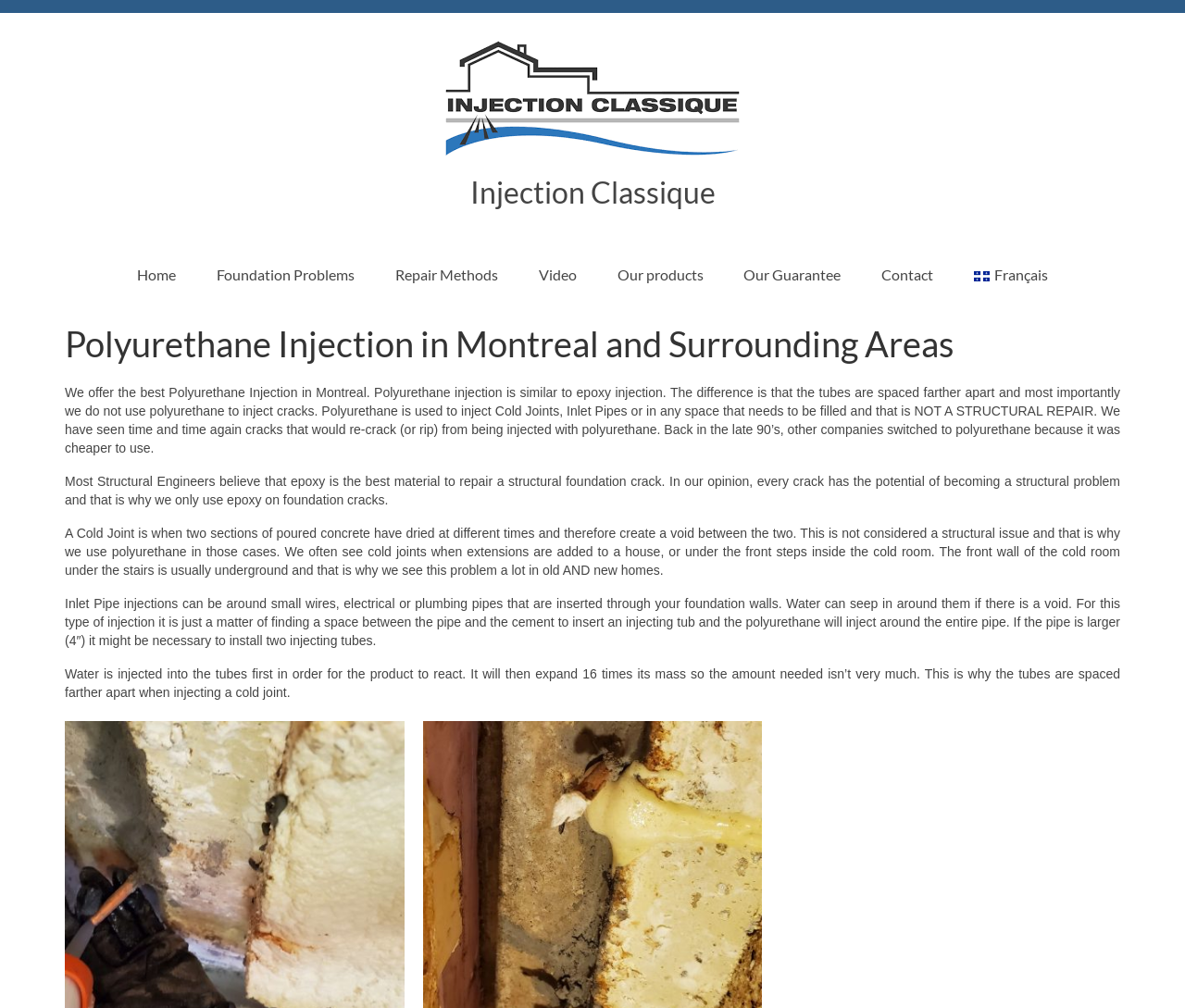Show the bounding box coordinates of the region that should be clicked to follow the instruction: "Read about 'Foundation Problems'."

[0.167, 0.255, 0.315, 0.29]